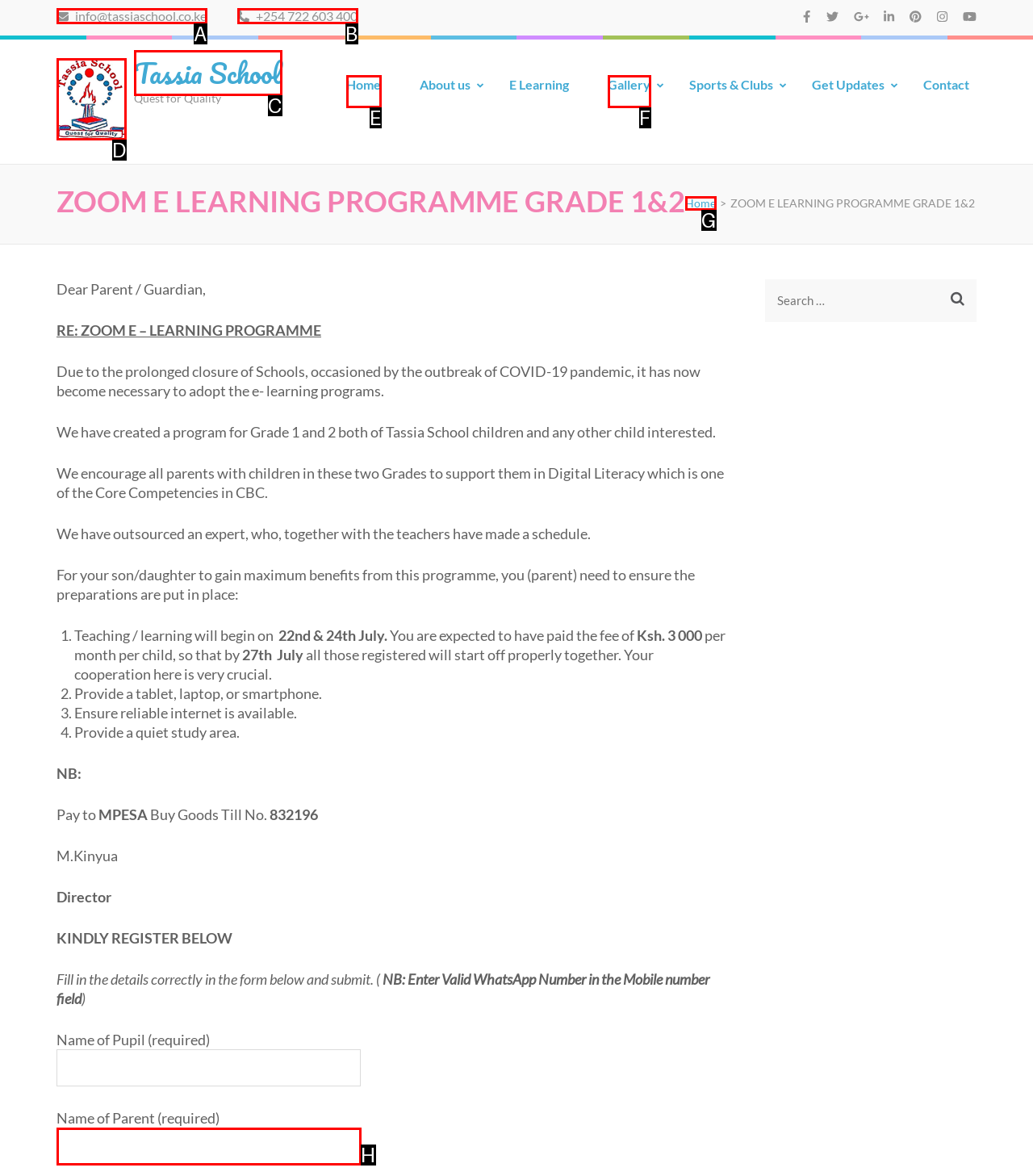Identify the matching UI element based on the description: Tassia School
Reply with the letter from the available choices.

C